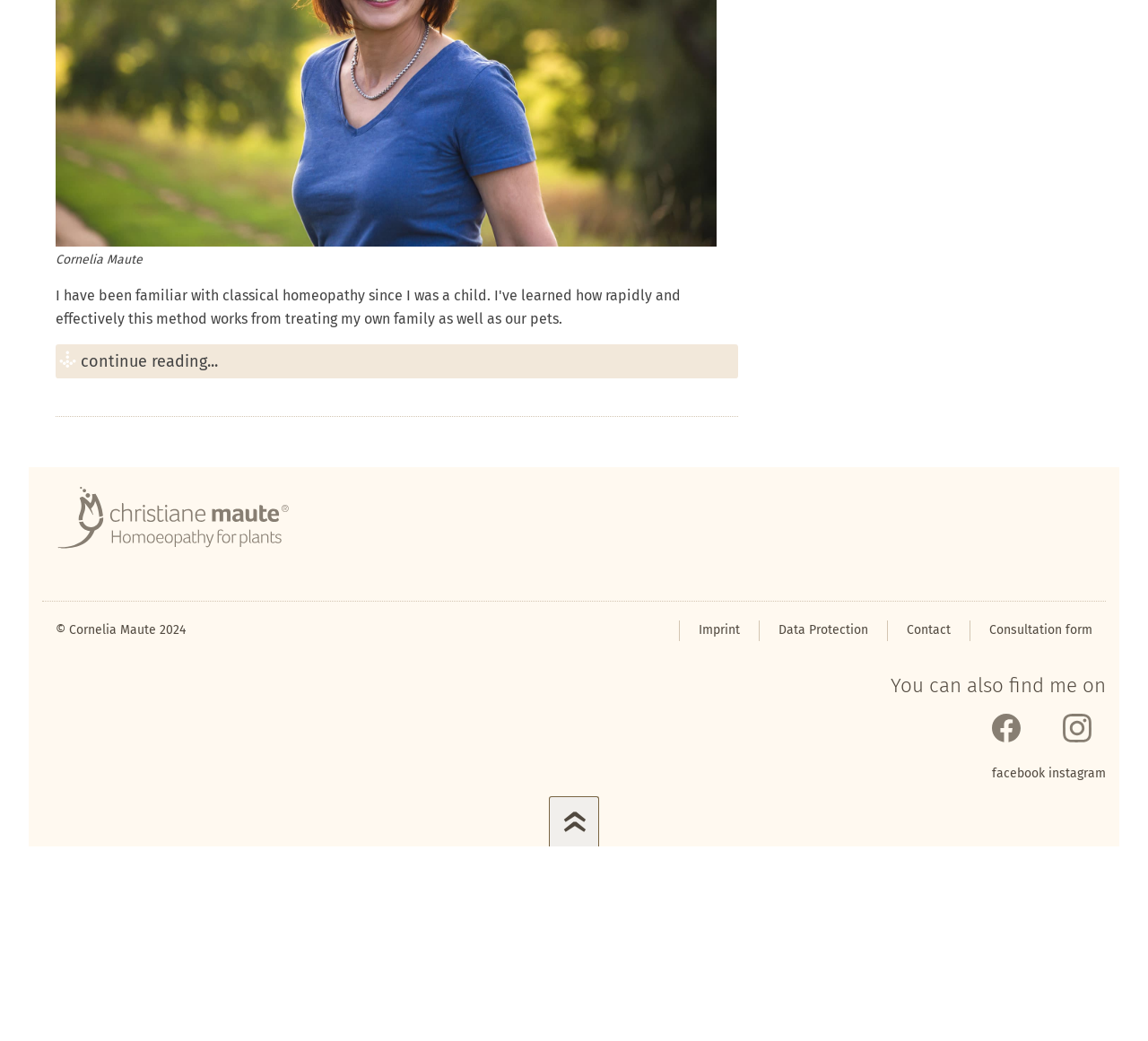Determine the bounding box coordinates of the section I need to click to execute the following instruction: "click continue reading". Provide the coordinates as four float numbers between 0 and 1, i.e., [left, top, right, bottom].

[0.048, 0.331, 0.643, 0.364]